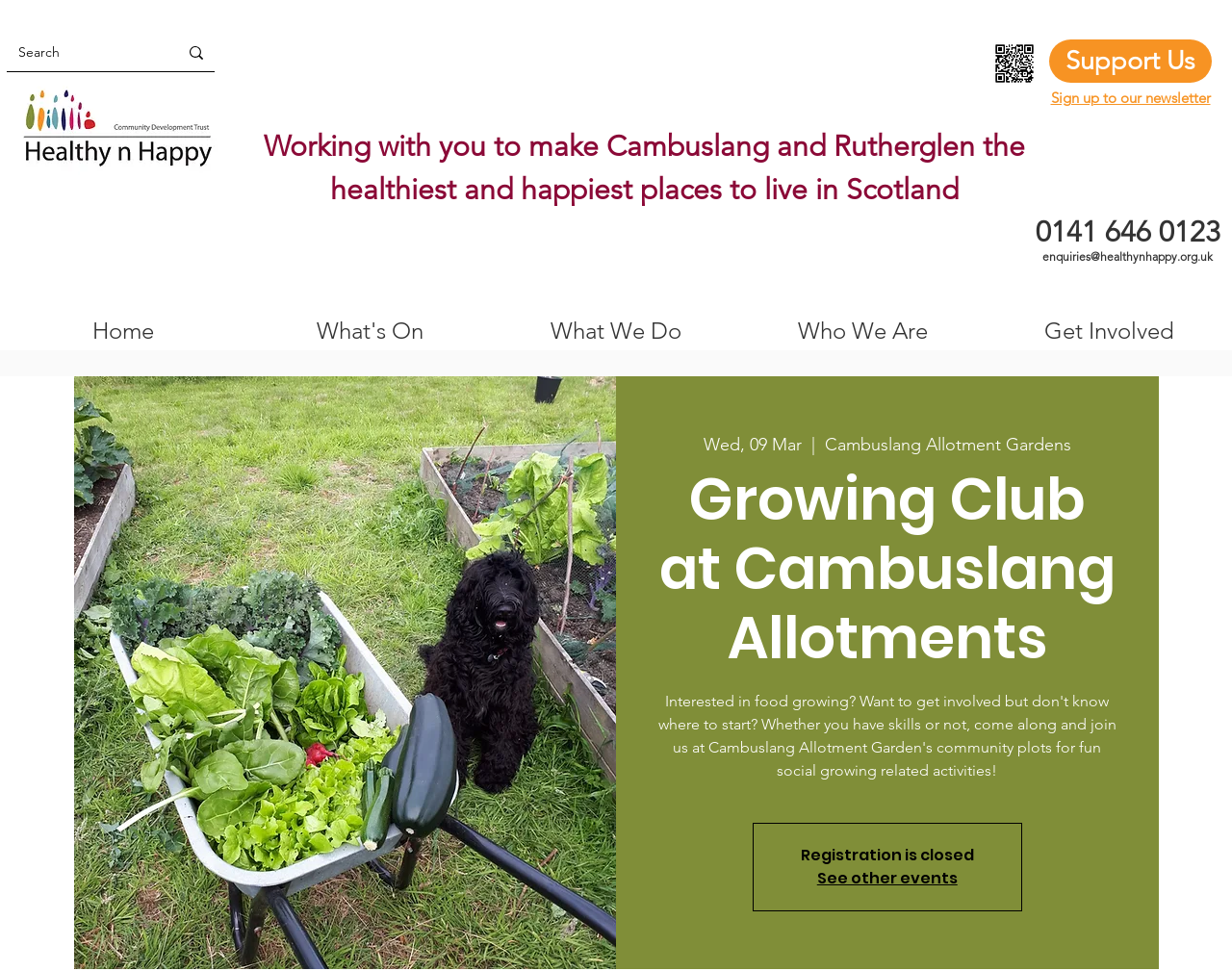Describe in detail what you see on the webpage.

The webpage is about the Growing Club at Cambuslang Allotments, which is part of the Healthy N Happy organization. At the top left corner, there is a search bar with a search button and a small magnifying glass icon. Next to it, there is a link to return to the homepage, accompanied by the Healthy N Happy logo.

On the top right corner, there is a QR code image and two links: "Support Us" and "Sign up to our newsletter". Below these elements, there is a heading that describes the organization's mission to make Cambuslang and Rutherglen the healthiest and happiest places to live in Scotland.

On the right side of the page, there is a section with contact information, including a phone number and an email address. Below this section, there is a navigation menu with five links: "Home", "What's On", "What We Do", "Who We Are", and "Get Involved".

The main content of the page is about an event, the Growing Club at Cambuslang Allotments. There is a large image related to the event, and some text describing the event, including the date, location, and a note that registration is closed. There is also a link to "See other events" at the bottom of the event description.